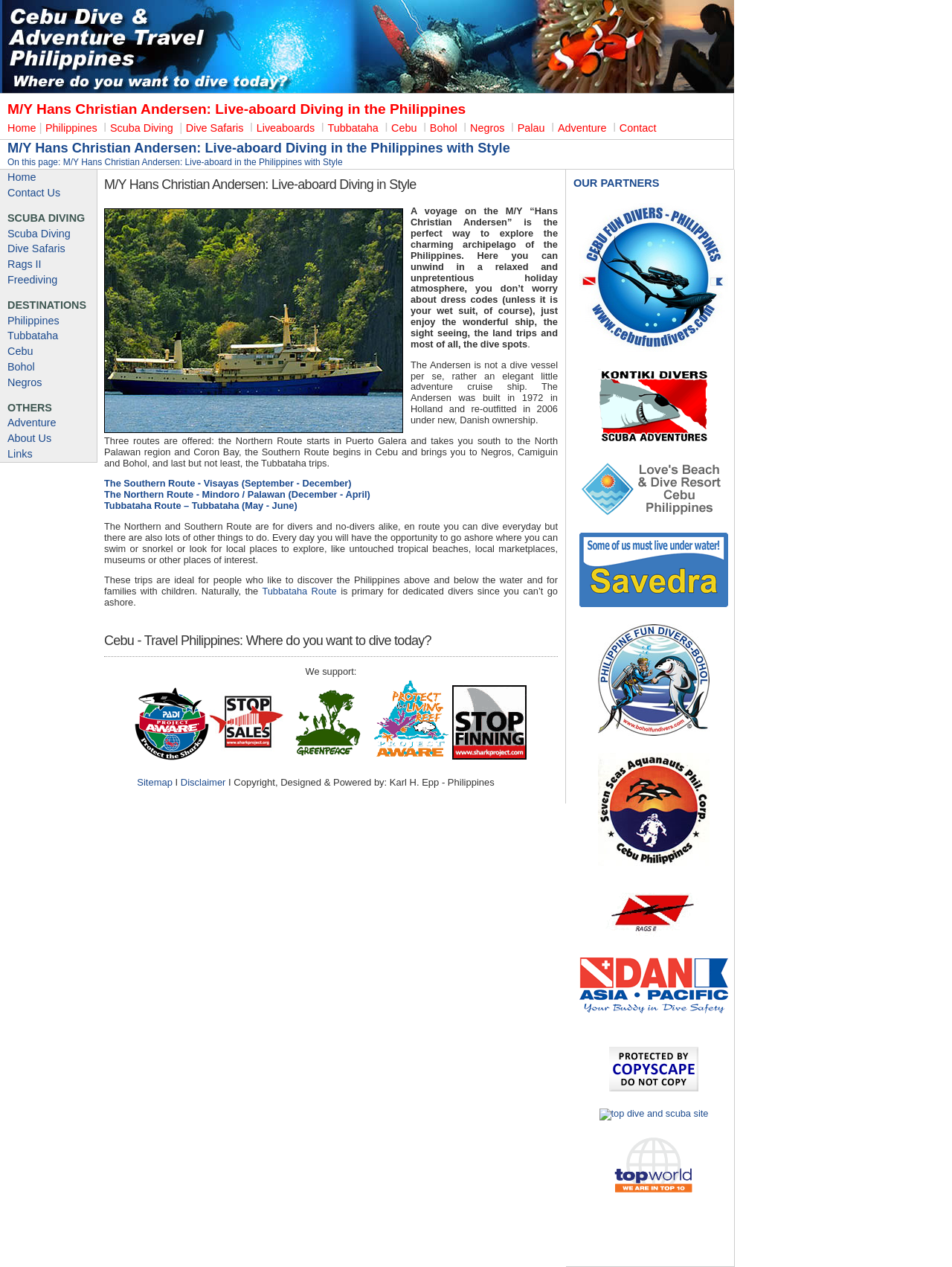Identify the bounding box coordinates of the area that should be clicked in order to complete the given instruction: "Go to Home". The bounding box coordinates should be four float numbers between 0 and 1, i.e., [left, top, right, bottom].

[0.008, 0.094, 0.041, 0.106]